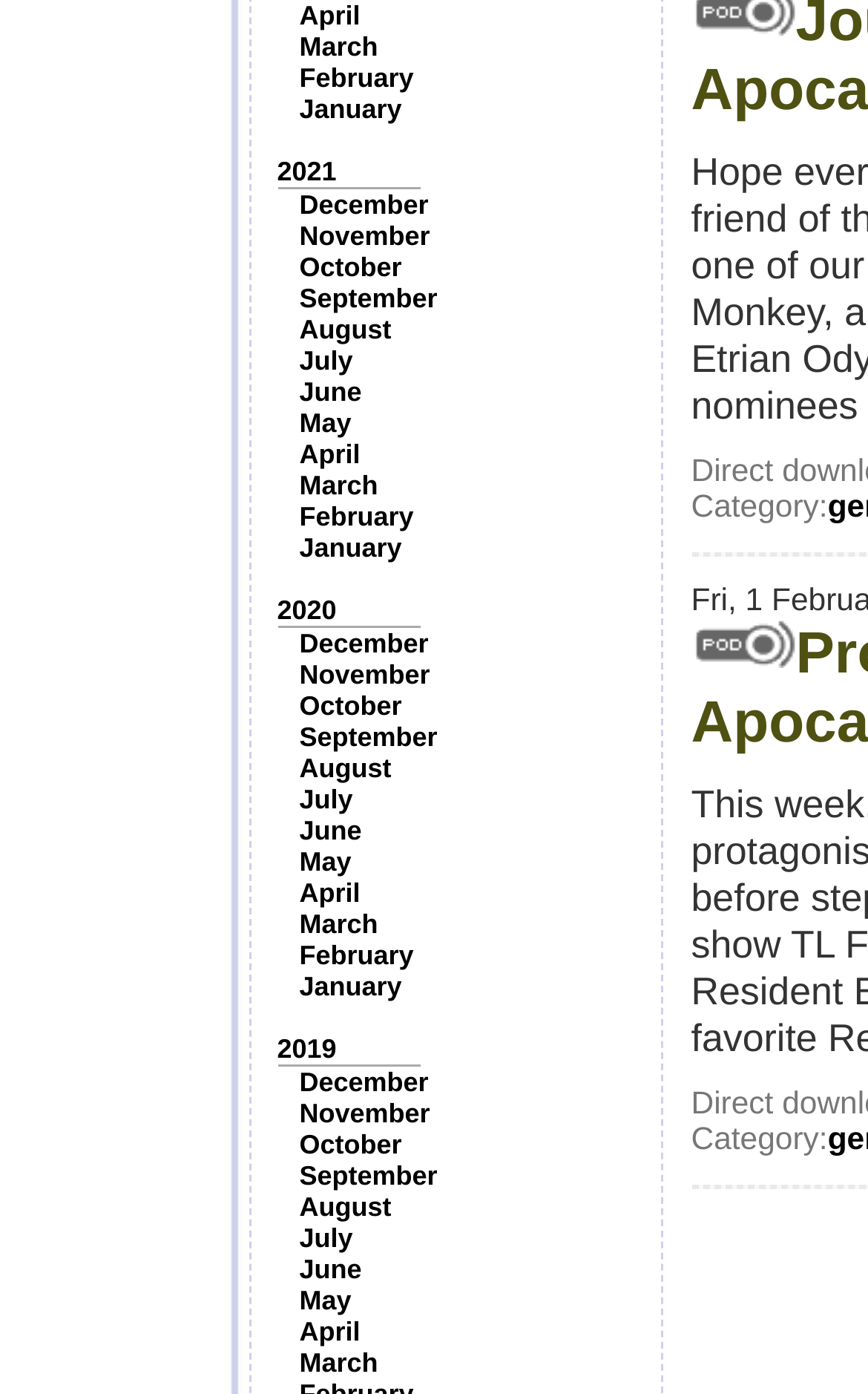Based on the description "December", find the bounding box of the specified UI element.

[0.345, 0.136, 0.494, 0.158]